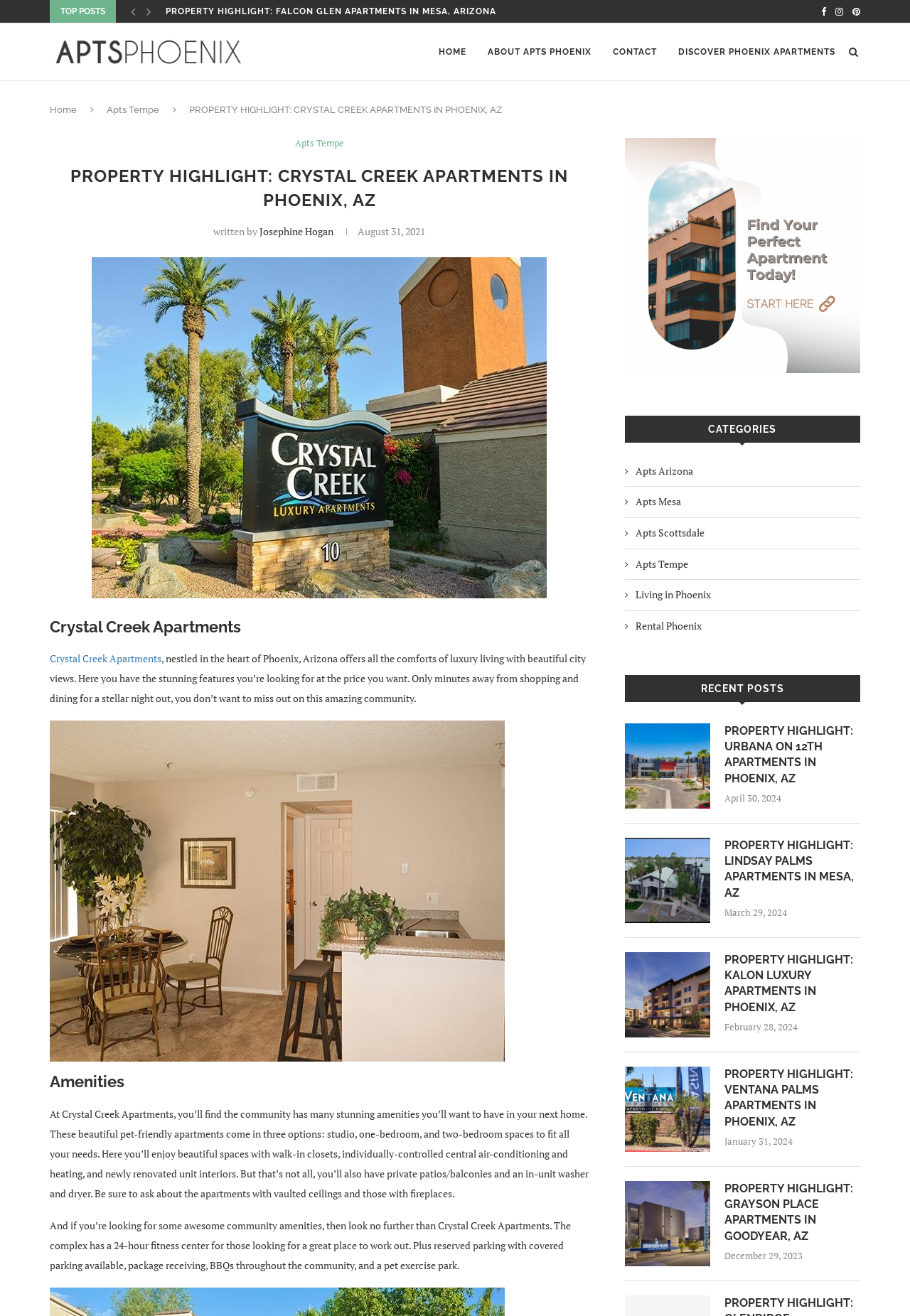Extract the bounding box coordinates for the HTML element that matches this description: "Living in Phoenix". The coordinates should be four float numbers between 0 and 1, i.e., [left, top, right, bottom].

[0.686, 0.447, 0.944, 0.457]